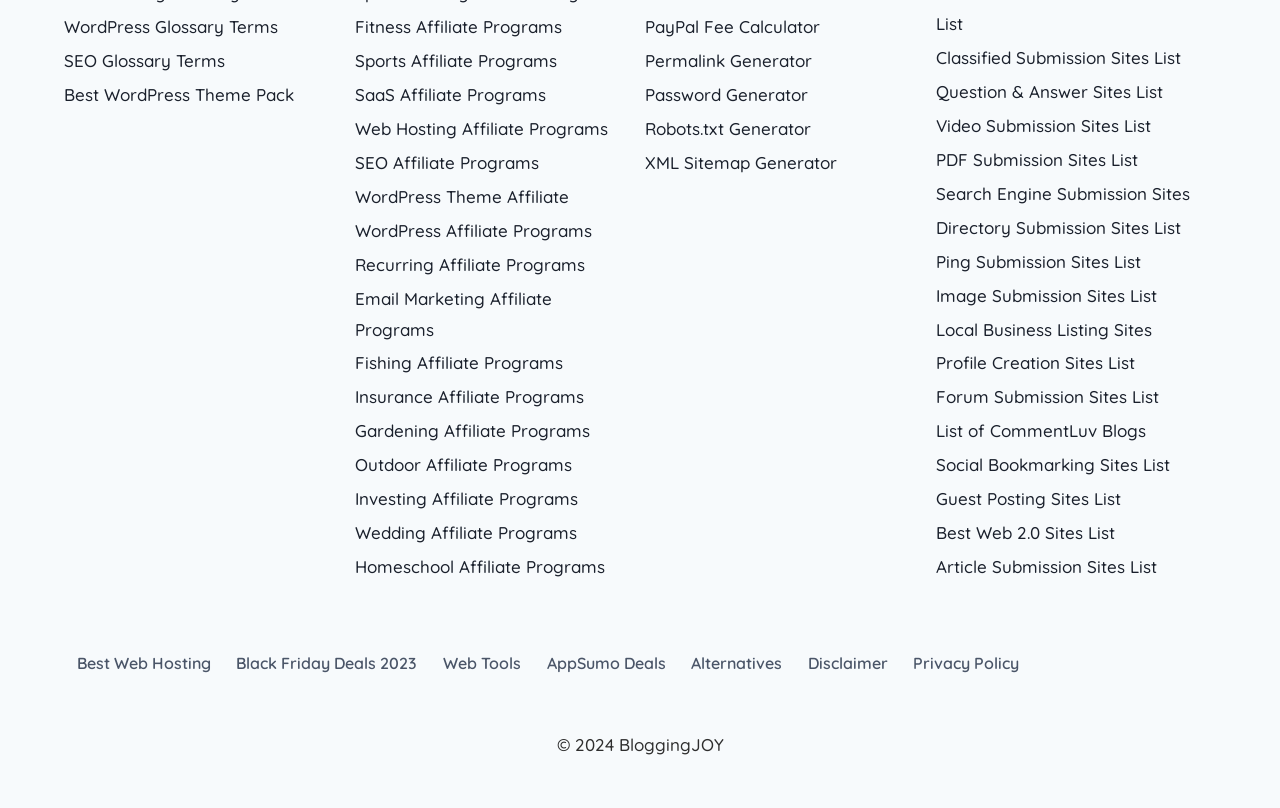Provide a short answer to the following question with just one word or phrase: What is the first link on the webpage?

WordPress Glossary Terms